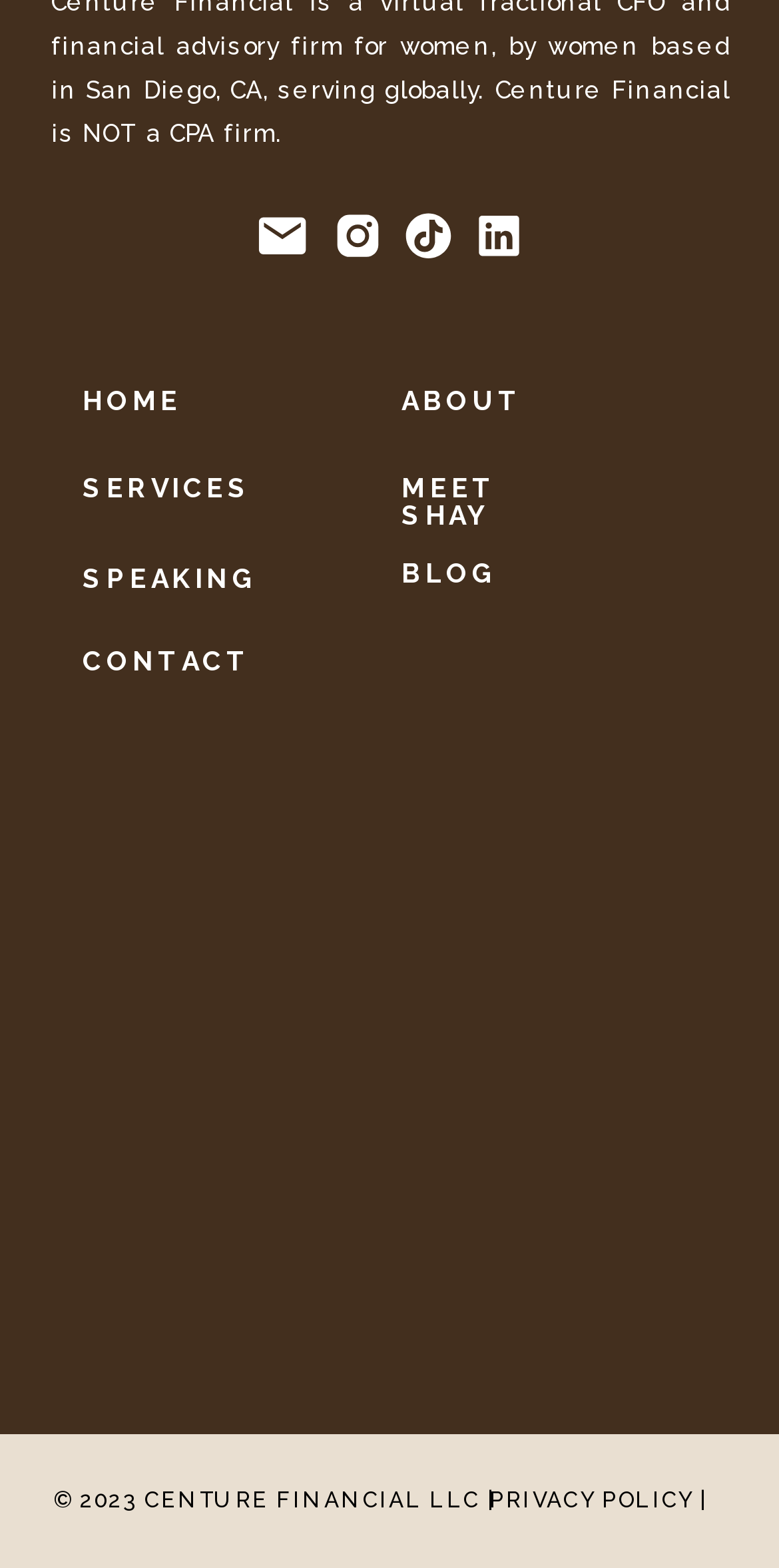How many video links are on the webpage?
Can you offer a detailed and complete answer to this question?

I counted the number of link elements with a child image element and a descriptive text starting with 'video shared on'. There are four such elements, with IDs 293, 294, 295, and 296, each representing a video link.